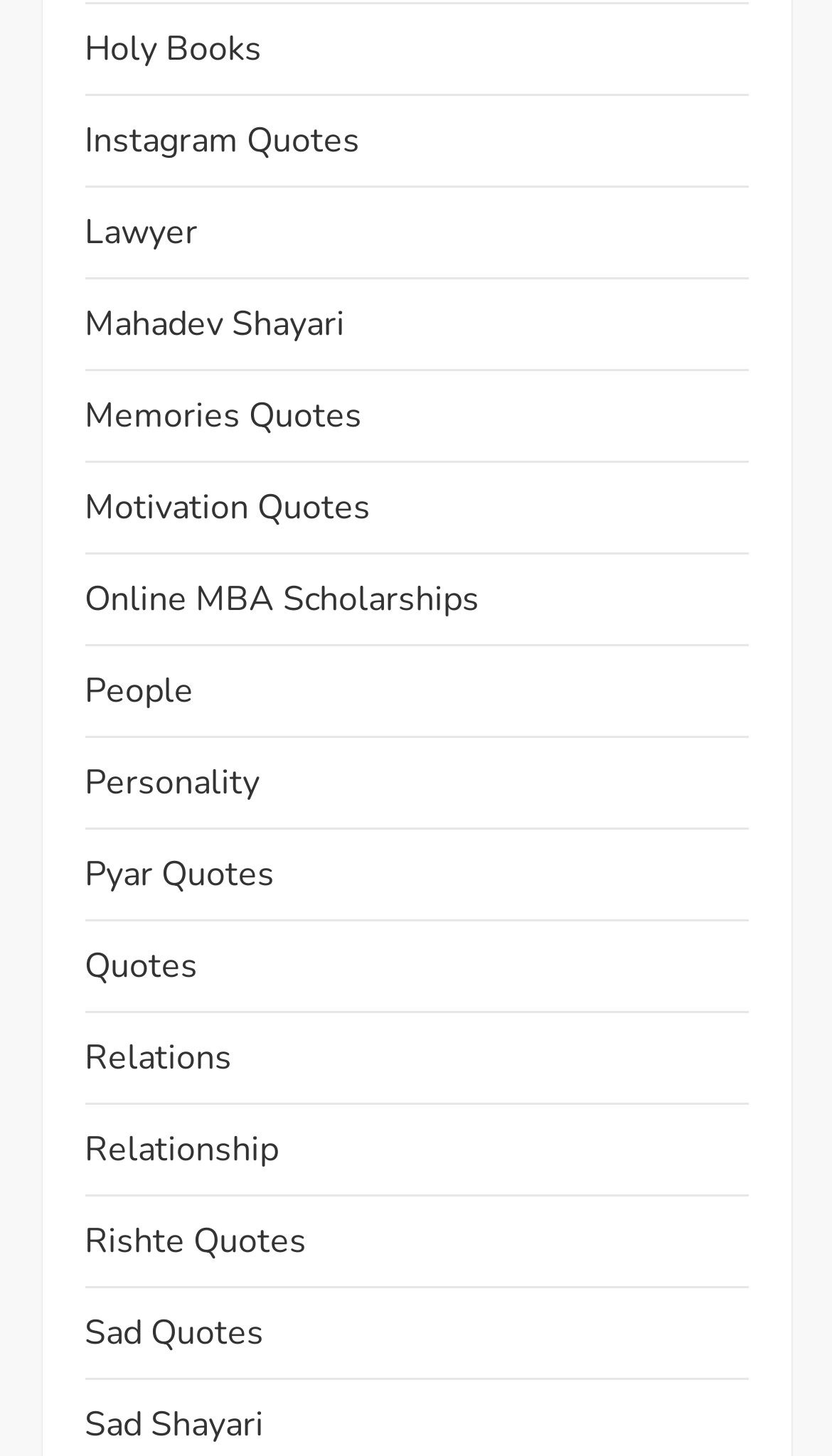For the given element description parent_node: Toggle navigation, determine the bounding box coordinates of the UI element. The coordinates should follow the format (top-left x, top-left y, bottom-right x, bottom-right y) and be within the range of 0 to 1.

None